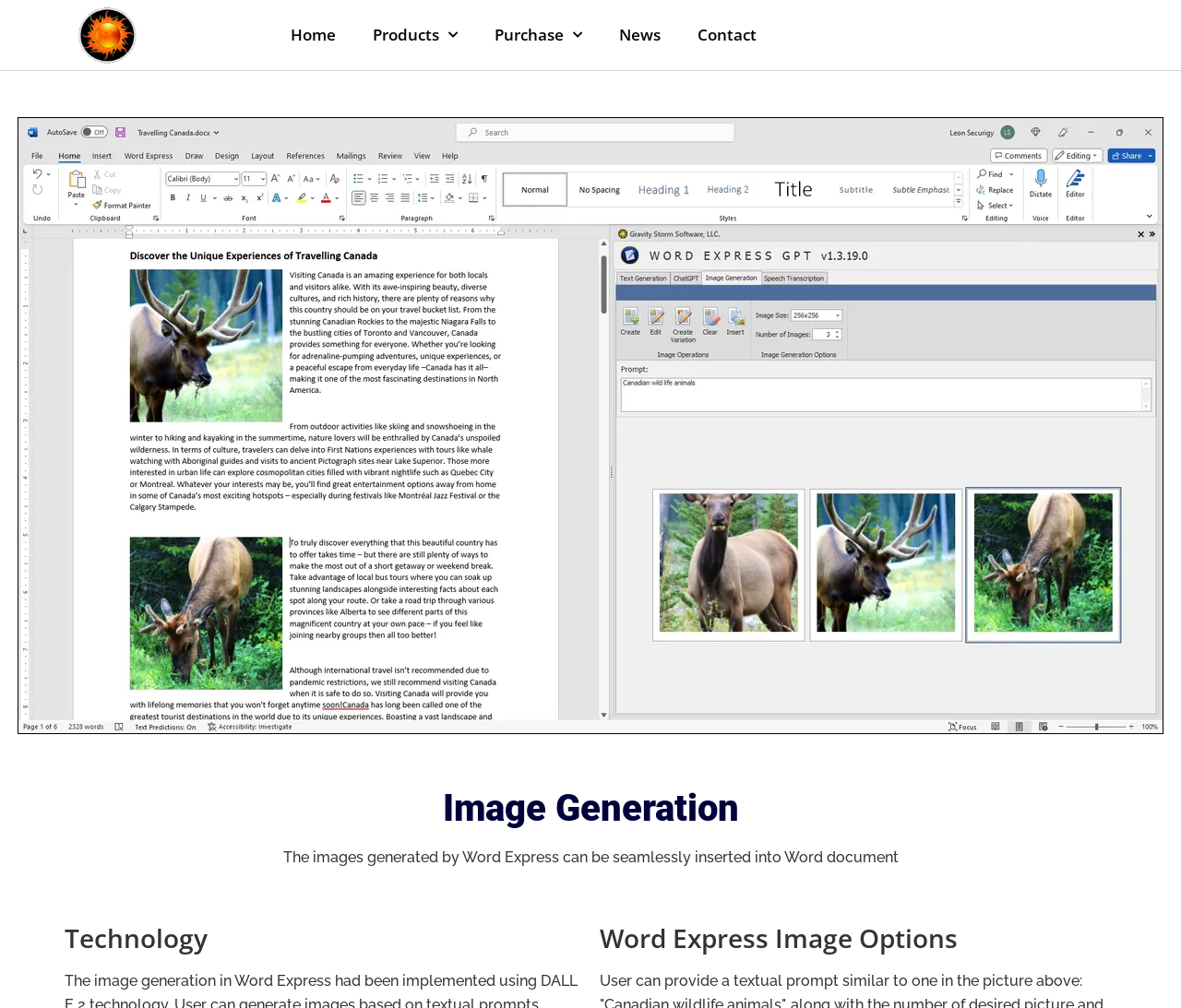Refer to the image and answer the question with as much detail as possible: How many main menu items are there?

I counted the number of links in the top navigation bar, which are 'Home', 'Products', 'News', 'Contact', and one more generic link with a popup menu.